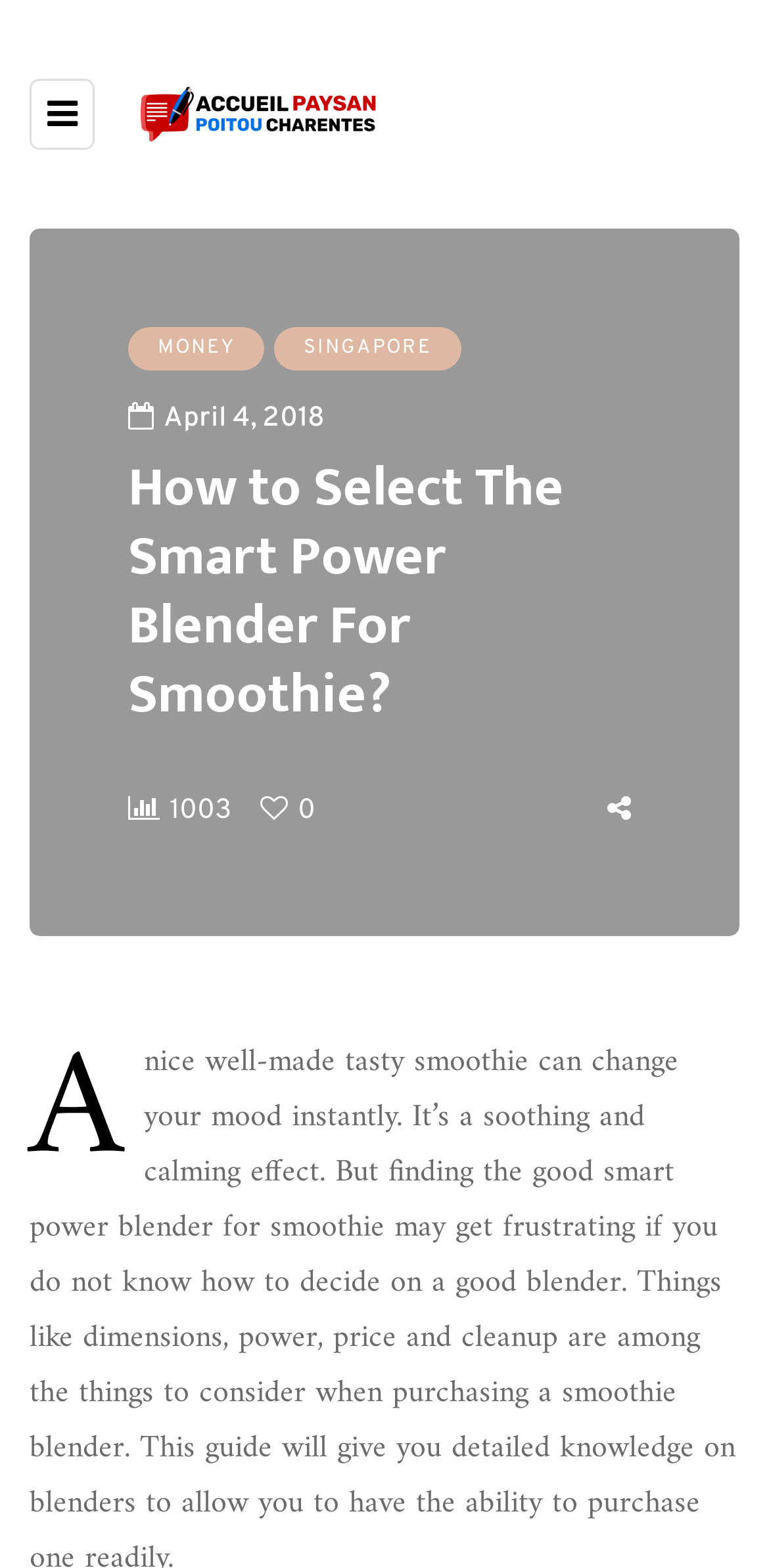Based on the description "parent_node: 0", find the bounding box of the specified UI element.

[0.338, 0.506, 0.387, 0.528]